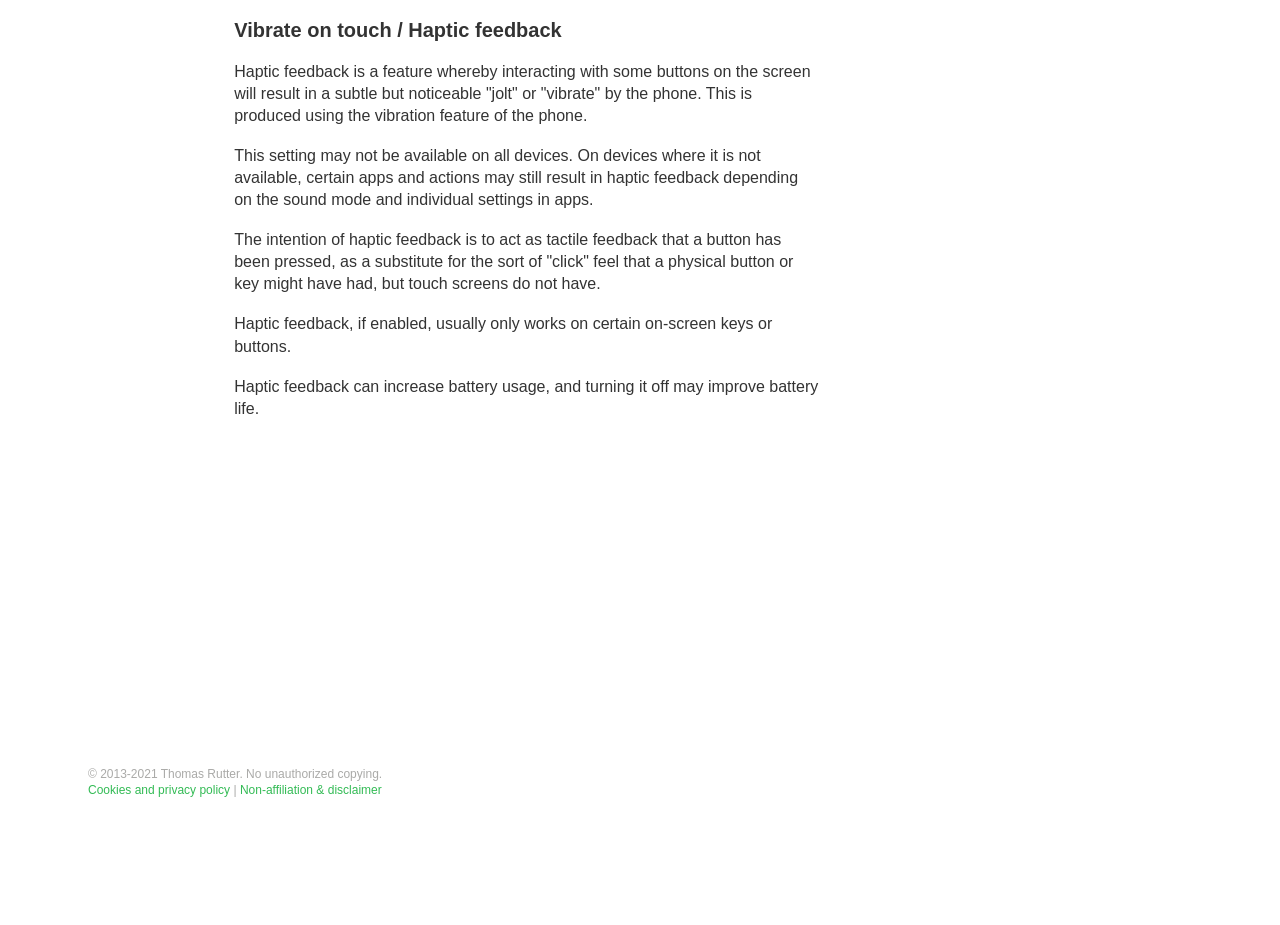Does haptic feedback work on all devices?
Respond to the question with a single word or phrase according to the image.

No